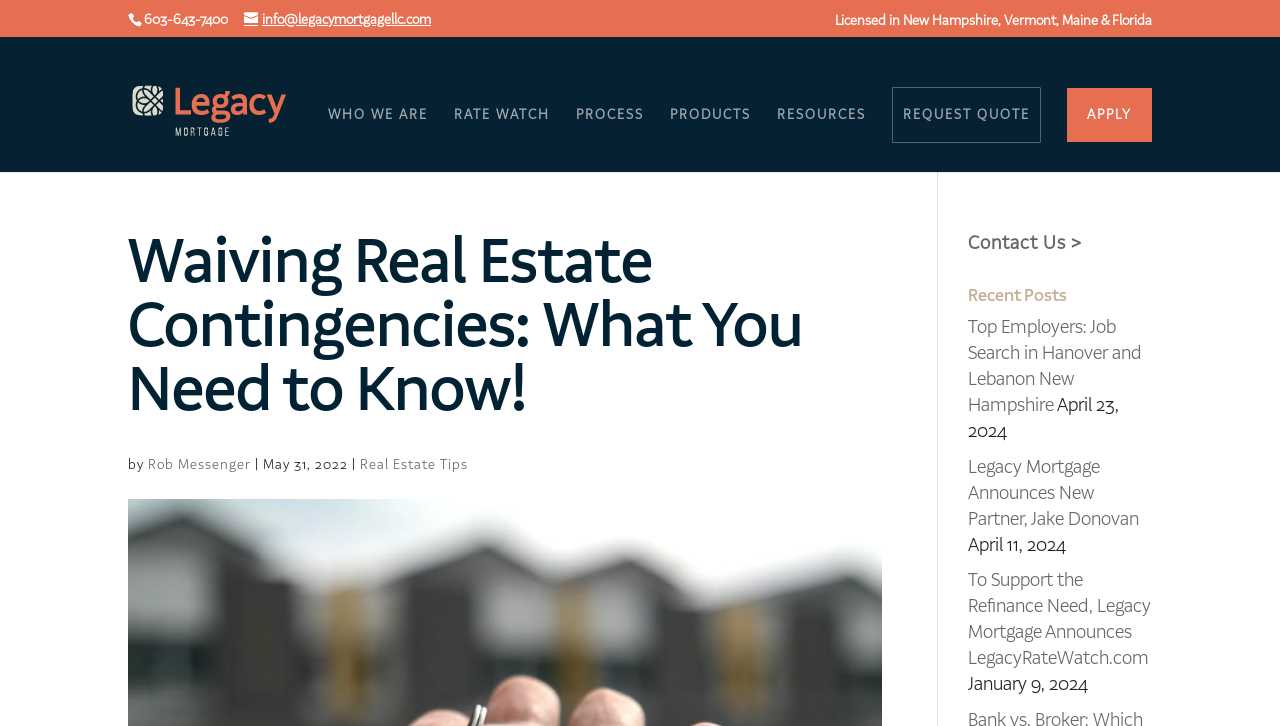Pinpoint the bounding box coordinates of the clickable area necessary to execute the following instruction: "Read more about The Power of her Name". The coordinates should be given as four float numbers between 0 and 1, namely [left, top, right, bottom].

None